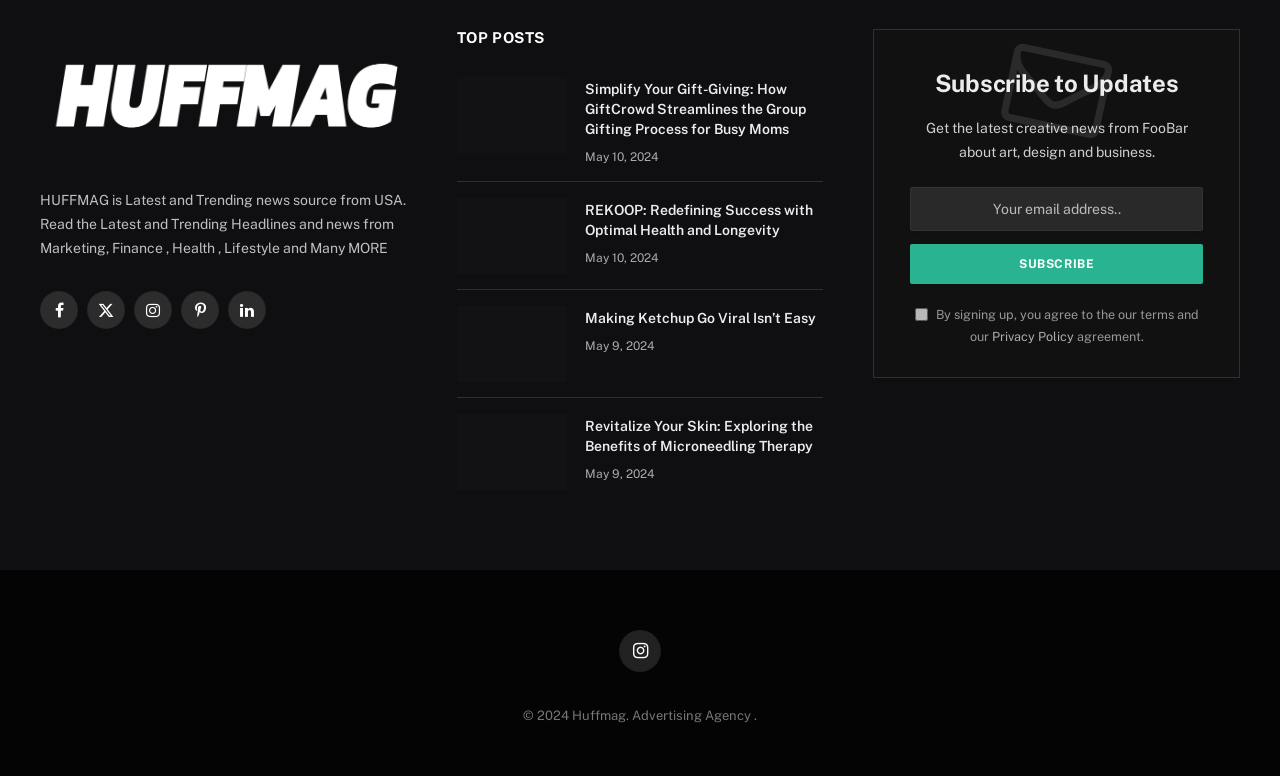Determine the bounding box coordinates for the clickable element required to fulfill the instruction: "Visit Instagram page". Provide the coordinates as four float numbers between 0 and 1, i.e., [left, top, right, bottom].

[0.484, 0.812, 0.516, 0.866]